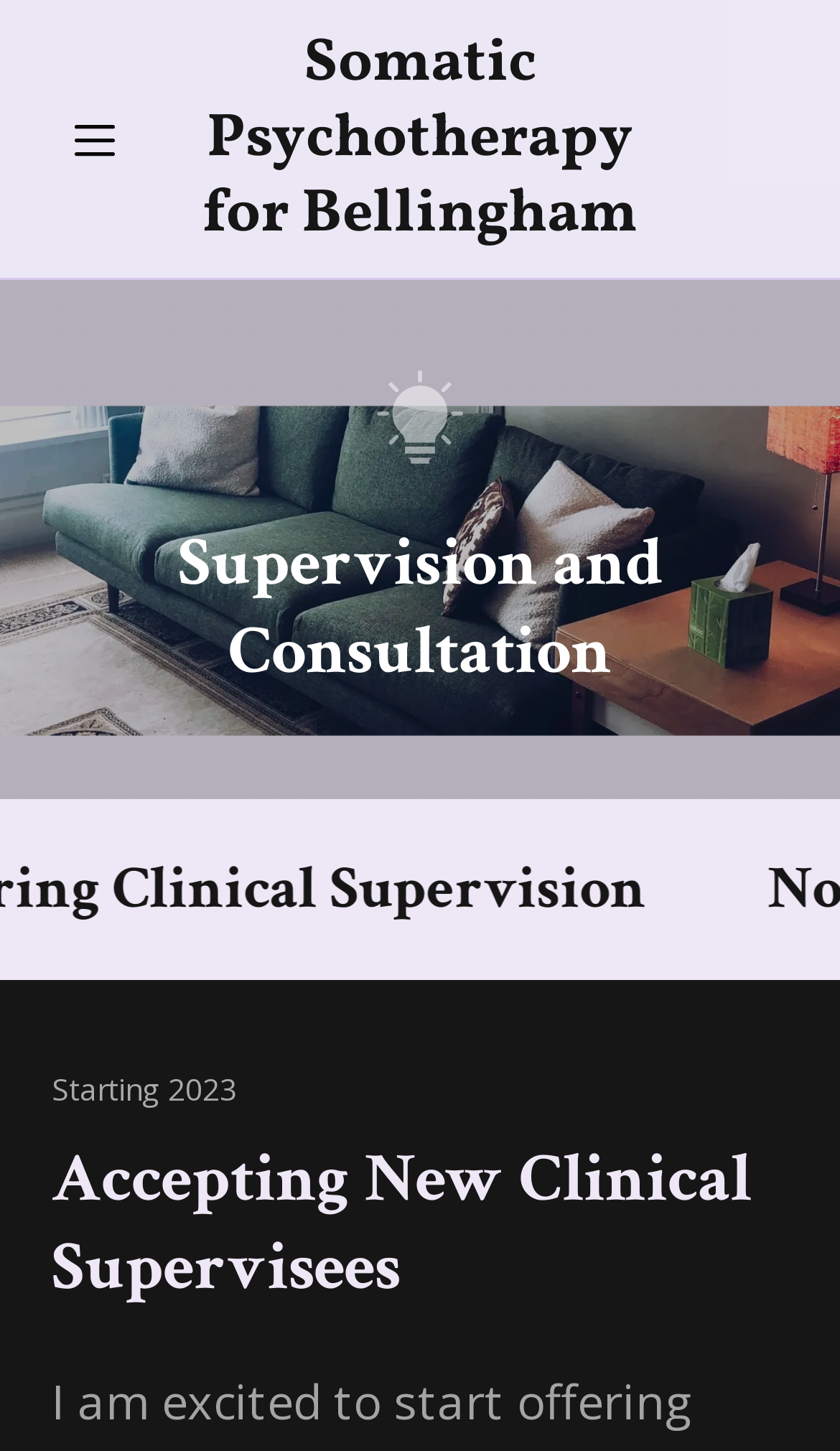What is the profession of Nicholas Barth?
Please answer the question with a single word or phrase, referencing the image.

LMFT